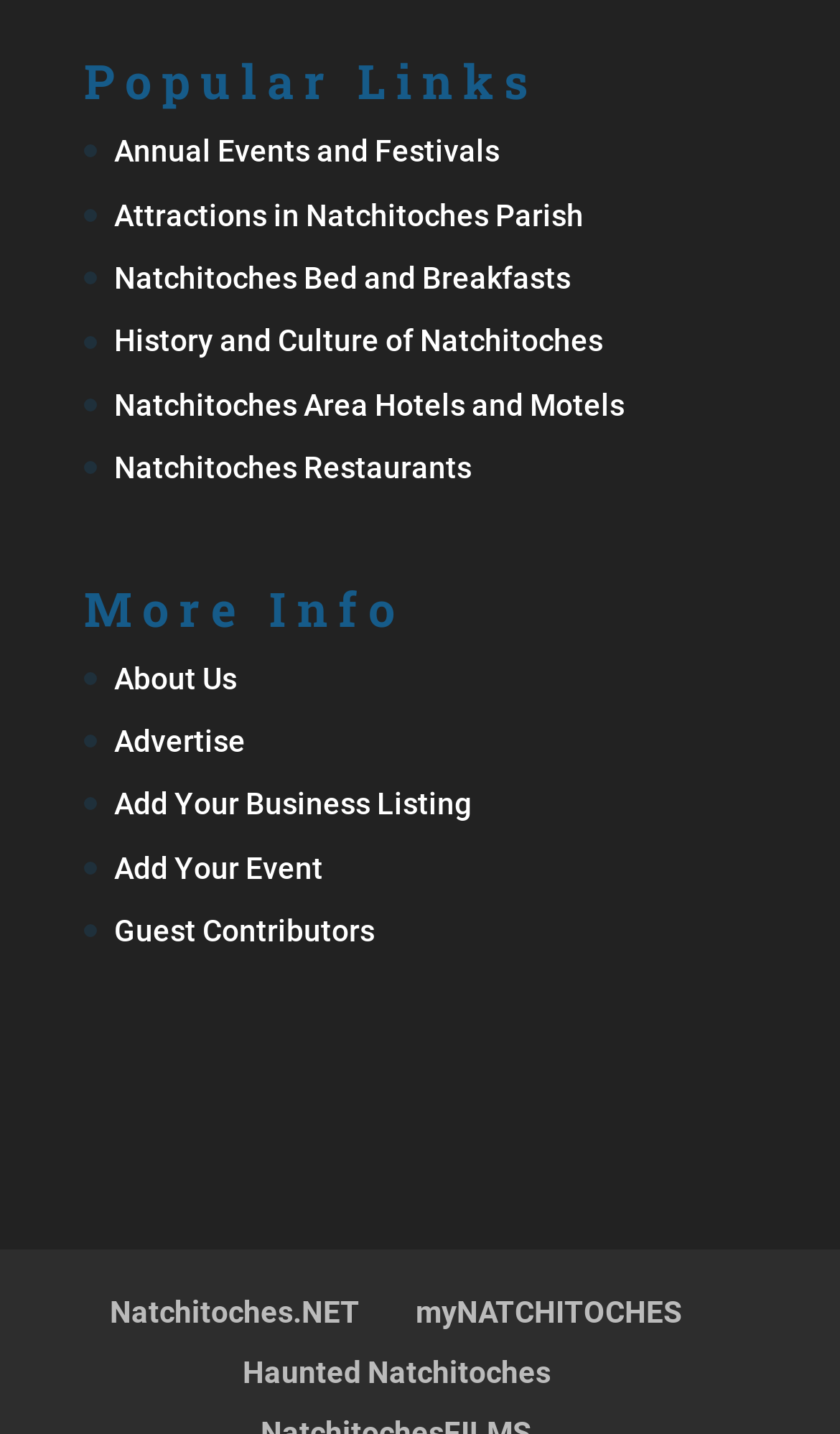Answer the following in one word or a short phrase: 
How many static text elements are there?

2